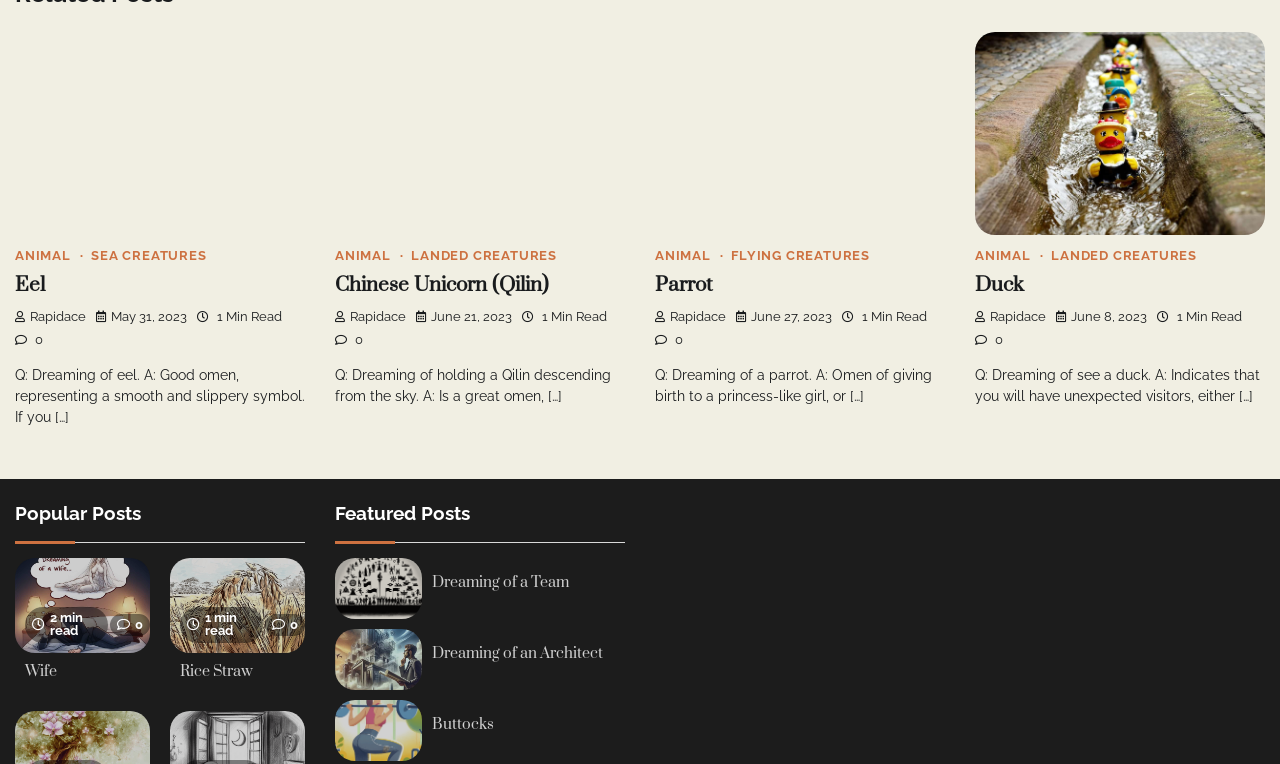Predict the bounding box coordinates of the area that should be clicked to accomplish the following instruction: "Click on the link 'Popular Posts'". The bounding box coordinates should consist of four float numbers between 0 and 1, i.e., [left, top, right, bottom].

[0.012, 0.653, 0.238, 0.711]